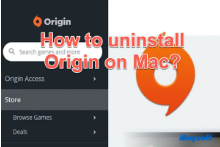Utilize the details in the image to give a detailed response to the question: What is the main topic of the accompanying article?

The image showcases a visual tutorial on removing the Origin application from a Mac computer, and the accompanying article likely provides a guide on easy and effective methods for managing Origin on Mac systems.